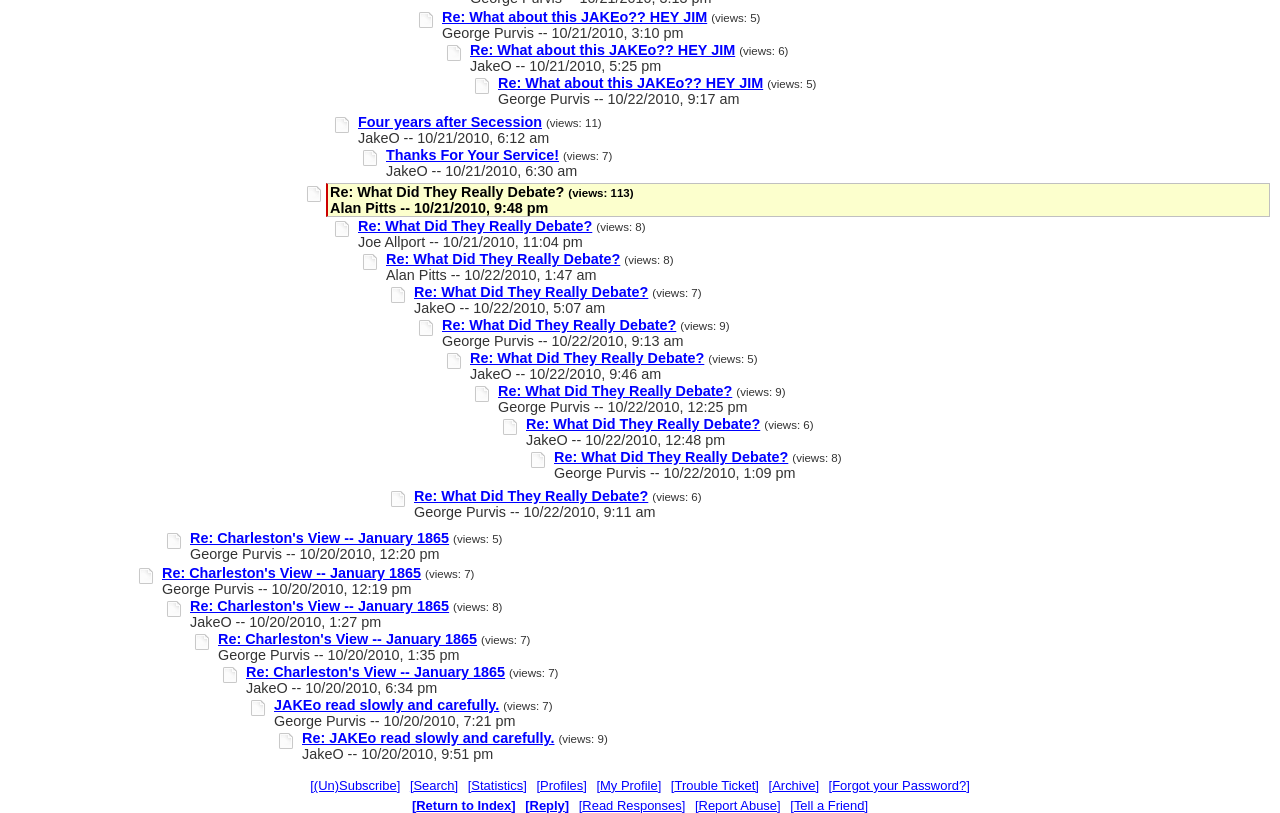Locate the bounding box coordinates of the element you need to click to accomplish the task described by this instruction: "View the topic 'Re: What about this JAKEo?? HEY JIM'".

[0.345, 0.011, 0.552, 0.031]